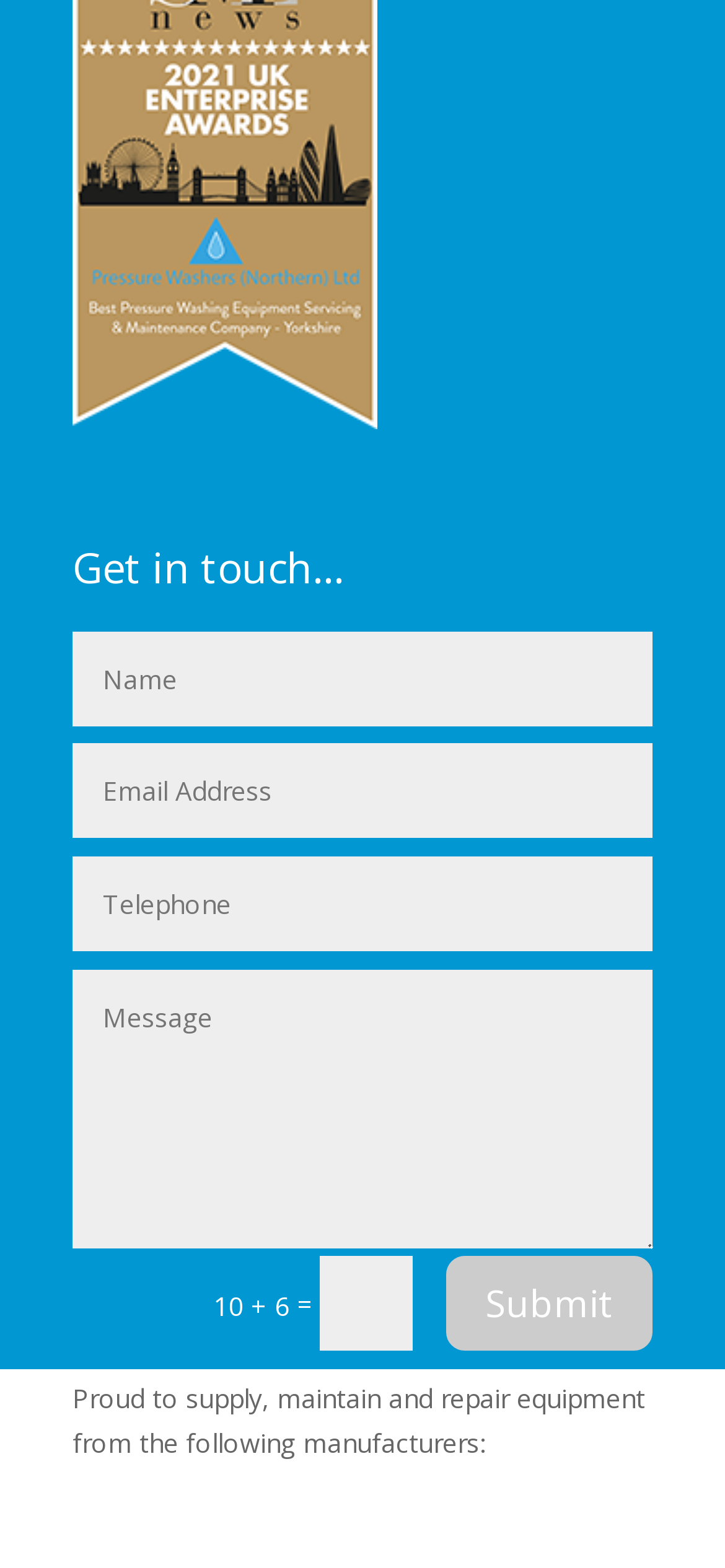Identify the bounding box of the HTML element described here: "alt="Up" name="MSFPnav9"". Provide the coordinates as four float numbers between 0 and 1: [left, top, right, bottom].

None